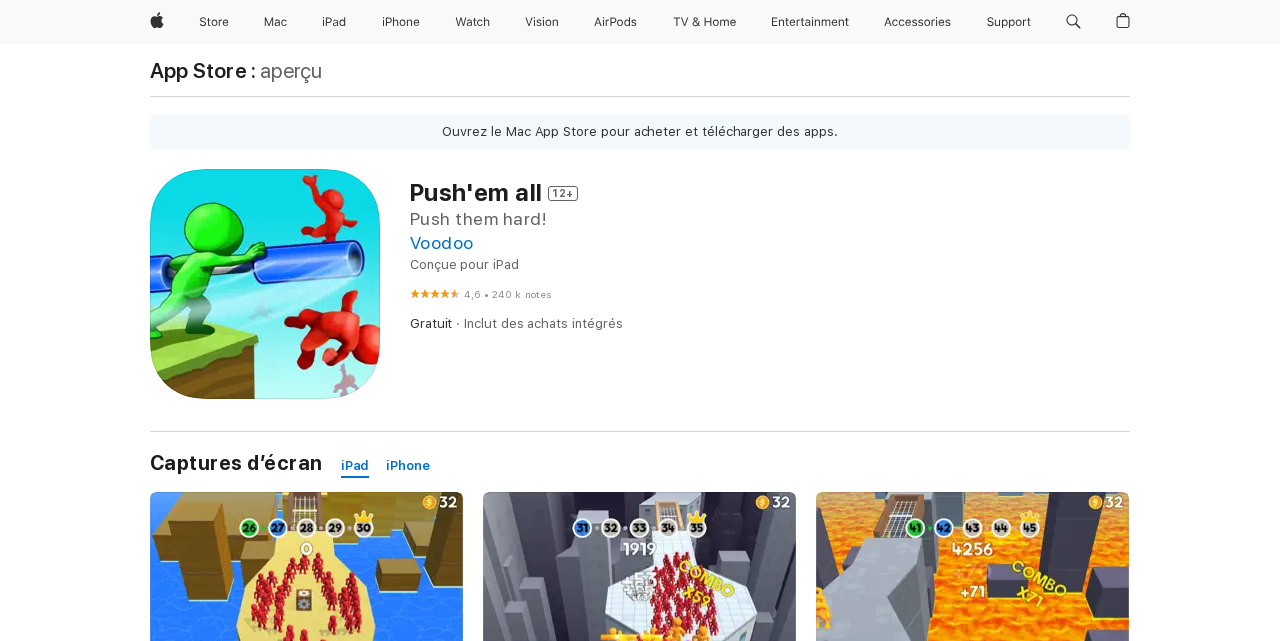Based on the element description aria-label="Accessories menu", identify the bounding box coordinates for the UI element. The coordinates should be in the format (top-left x, top-left y, bottom-right x, bottom-right y) and within the 0 to 1 range.

[0.738, 0.0, 0.755, 0.069]